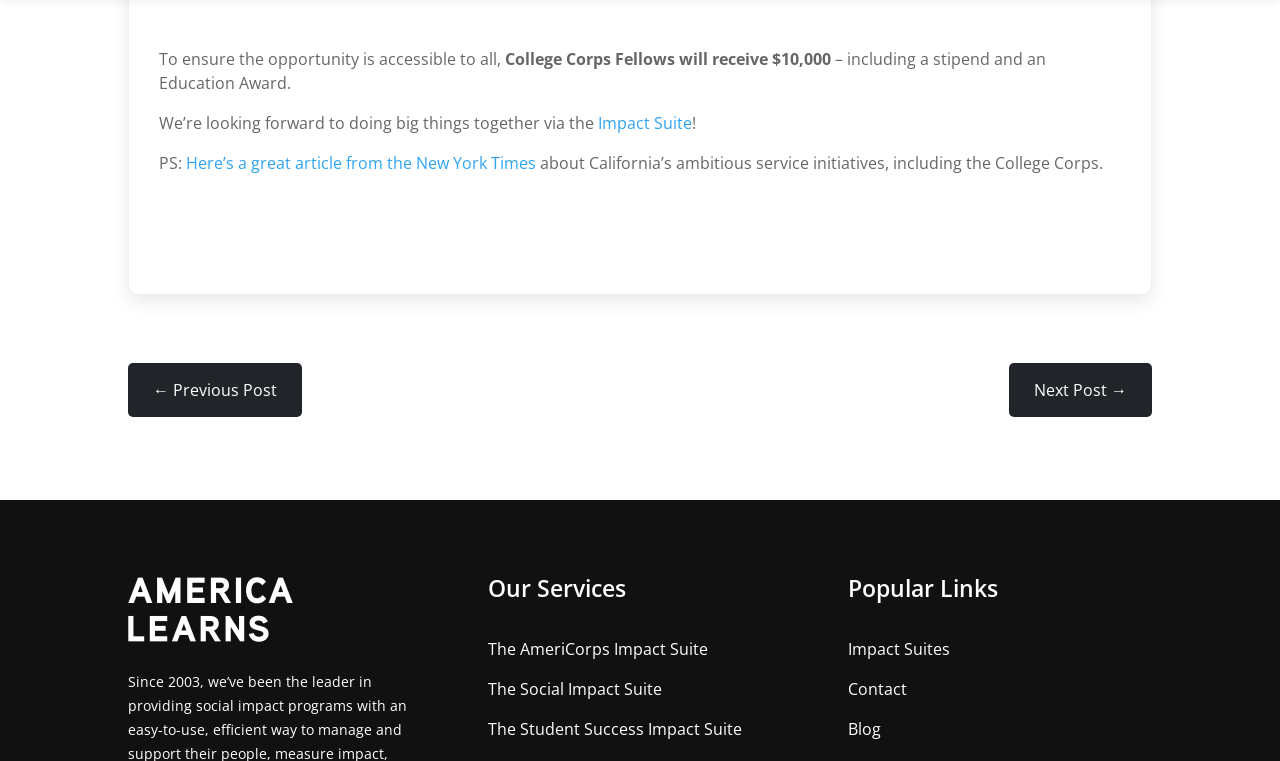What are the three Impact Suites mentioned in the webpage?
Please provide a full and detailed response to the question.

The answer can be found in the links 'The AmeriCorps Impact Suite', 'The Social Impact Suite', and 'The Student Success Impact Suite' which mention the three Impact Suites as AmeriCorps, Social, and Student Success.